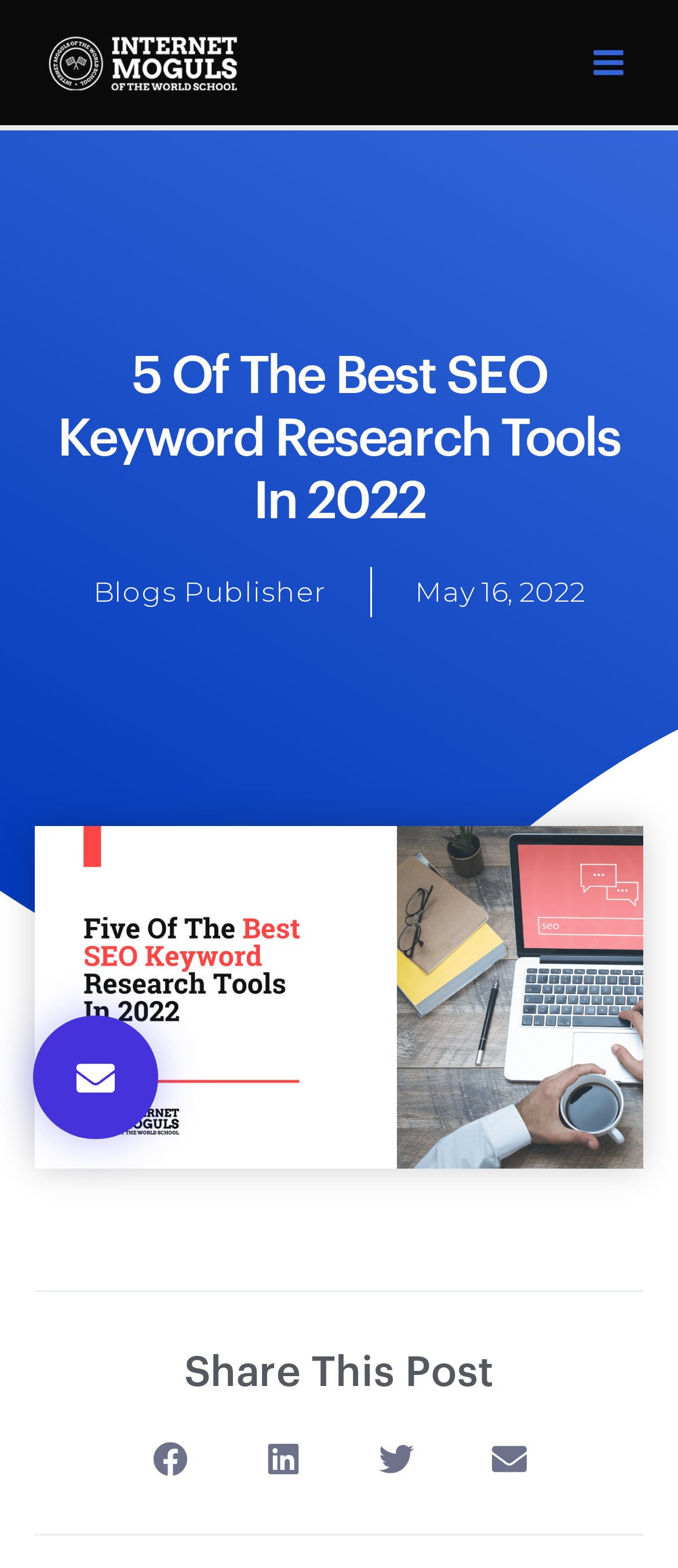Using the element description: "alt="IMOTWS"", determine the bounding box coordinates. The coordinates should be in the format [left, top, right, bottom], with values between 0 and 1.

[0.051, 0.032, 0.359, 0.046]